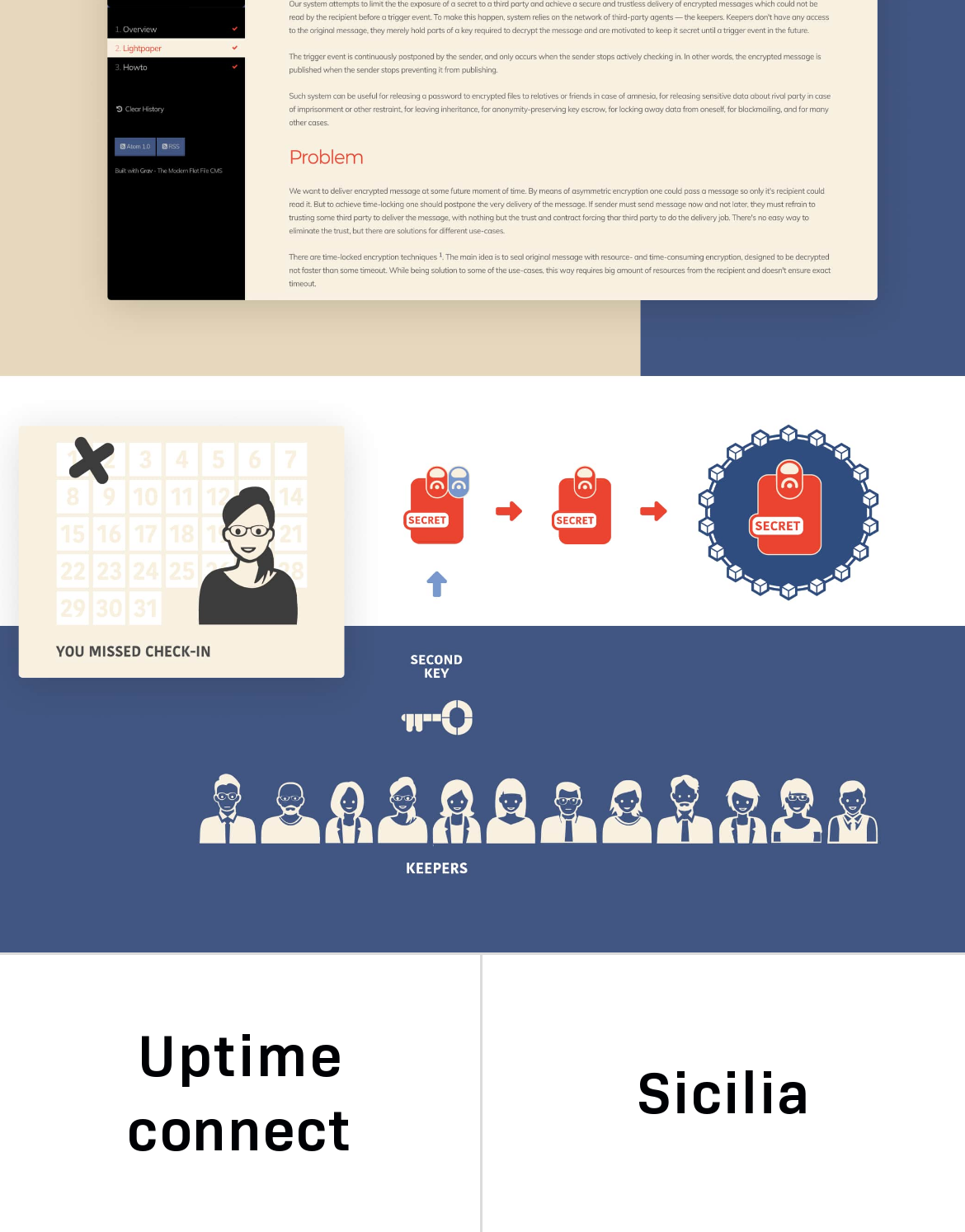Determine the bounding box coordinates for the UI element described. Format the coordinates as (top-left x, top-left y, bottom-right x, bottom-right y) and ensure all values are between 0 and 1. Element description: Sicilia

[0.5, 0.774, 1.0, 0.999]